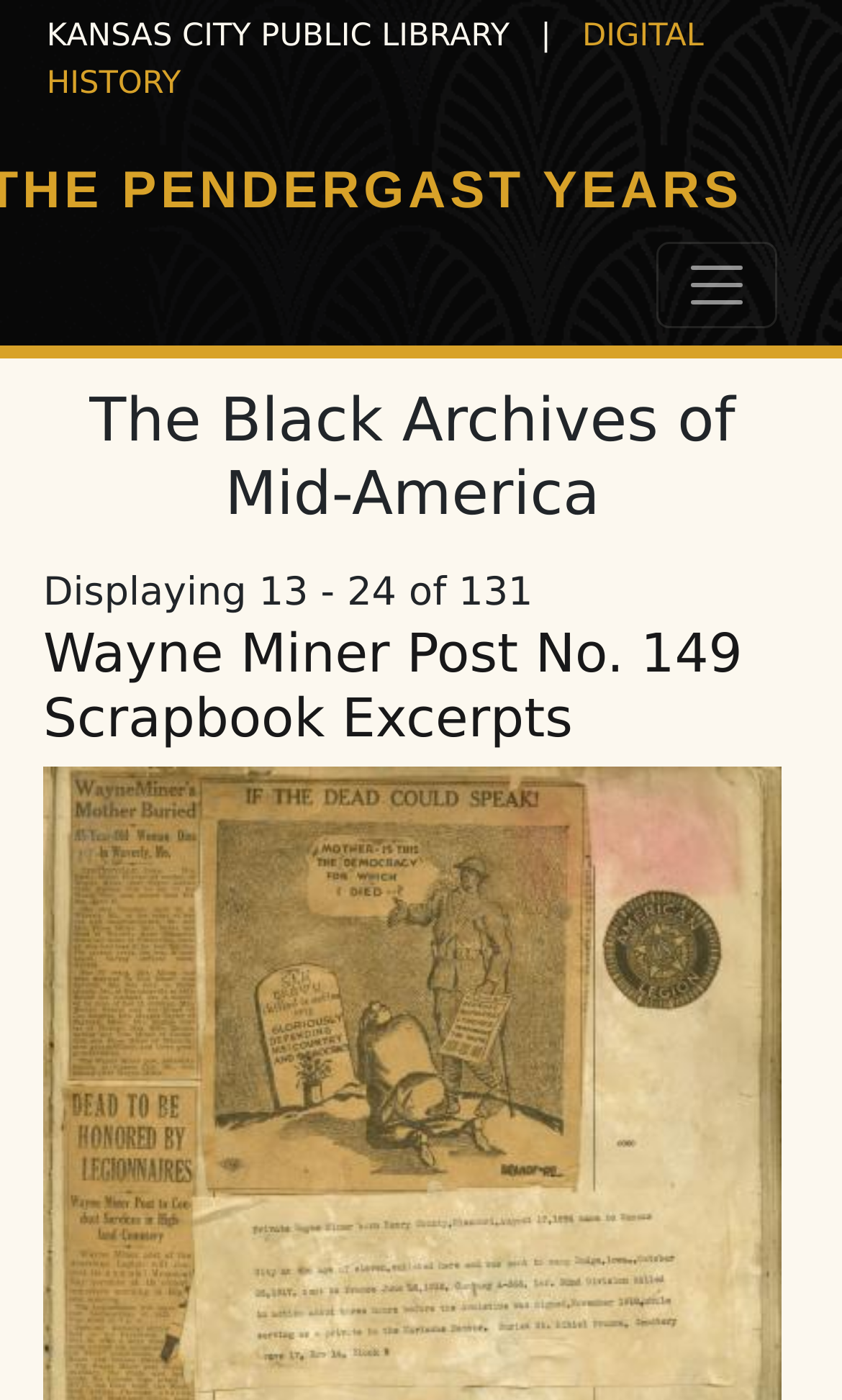What is the name of the library?
Please provide a single word or phrase as the answer based on the screenshot.

Kansas City Public Library